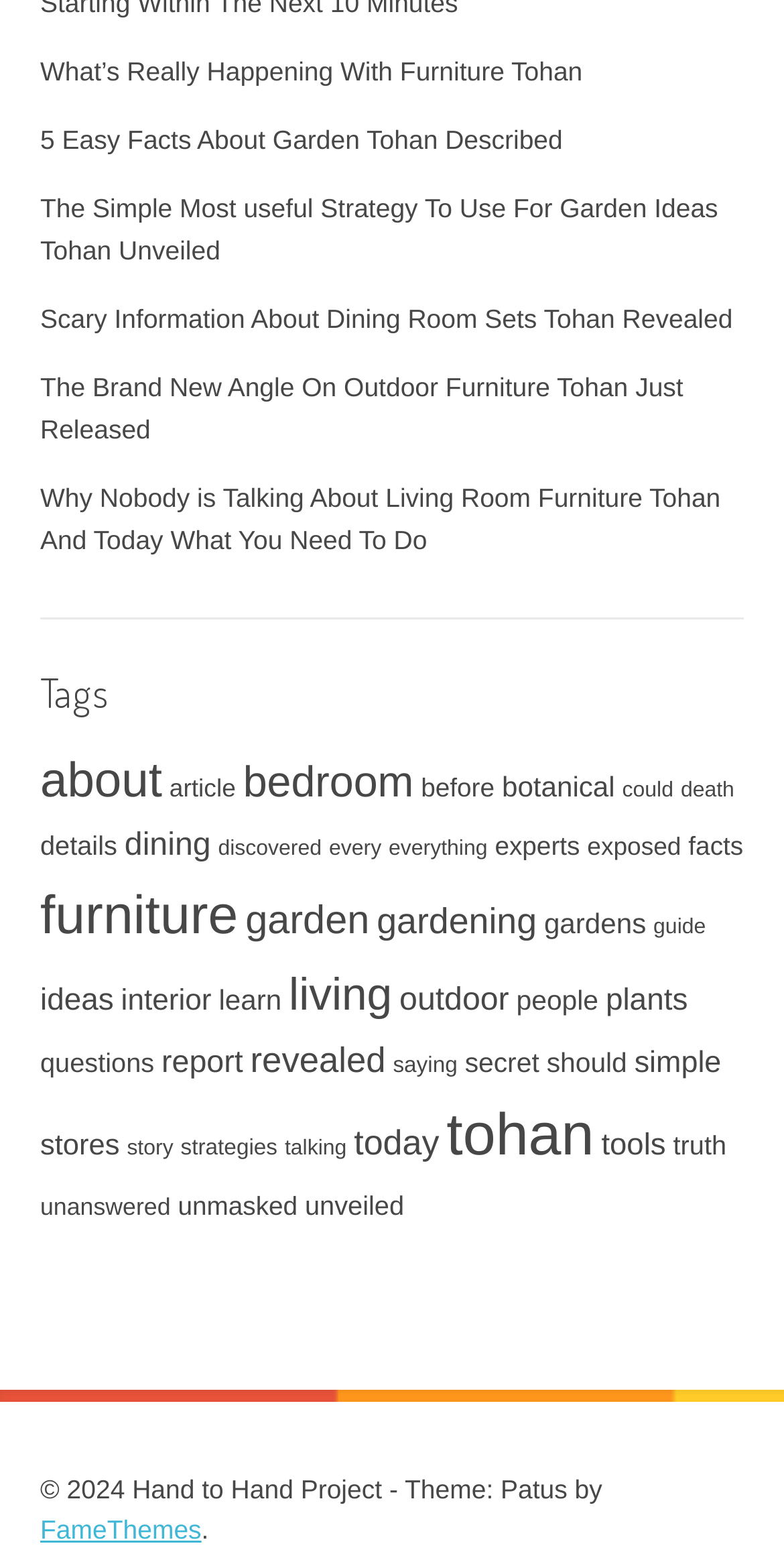How many links are there under the 'Tags' heading?
Use the image to give a comprehensive and detailed response to the question.

I counted the number of links under the 'Tags' heading, starting from 'about (157 items)' to 'unveiled (16 items)', and found a total of 40 links.